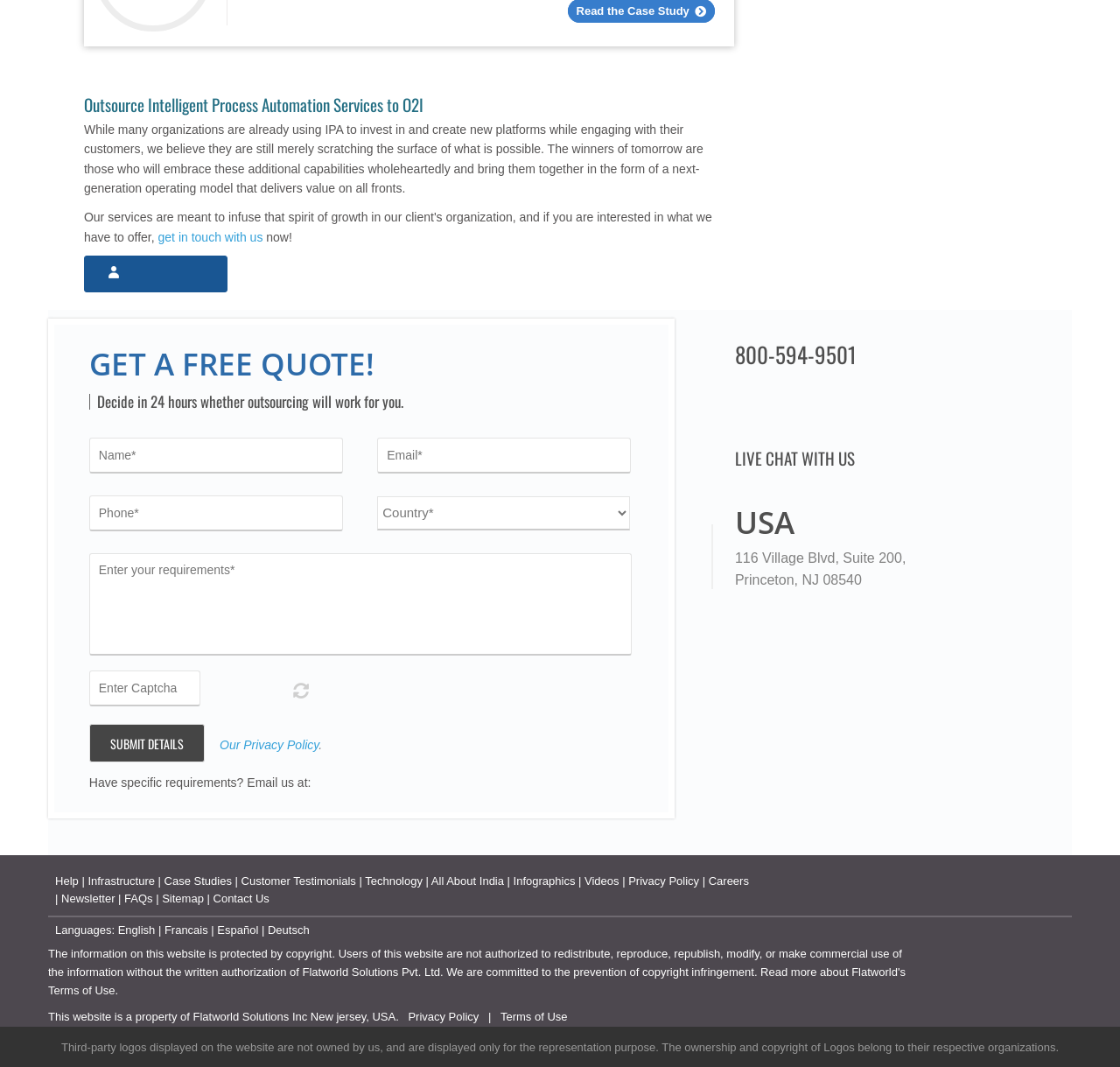Determine the bounding box coordinates for the HTML element described here: "Videos".

[0.522, 0.82, 0.553, 0.832]